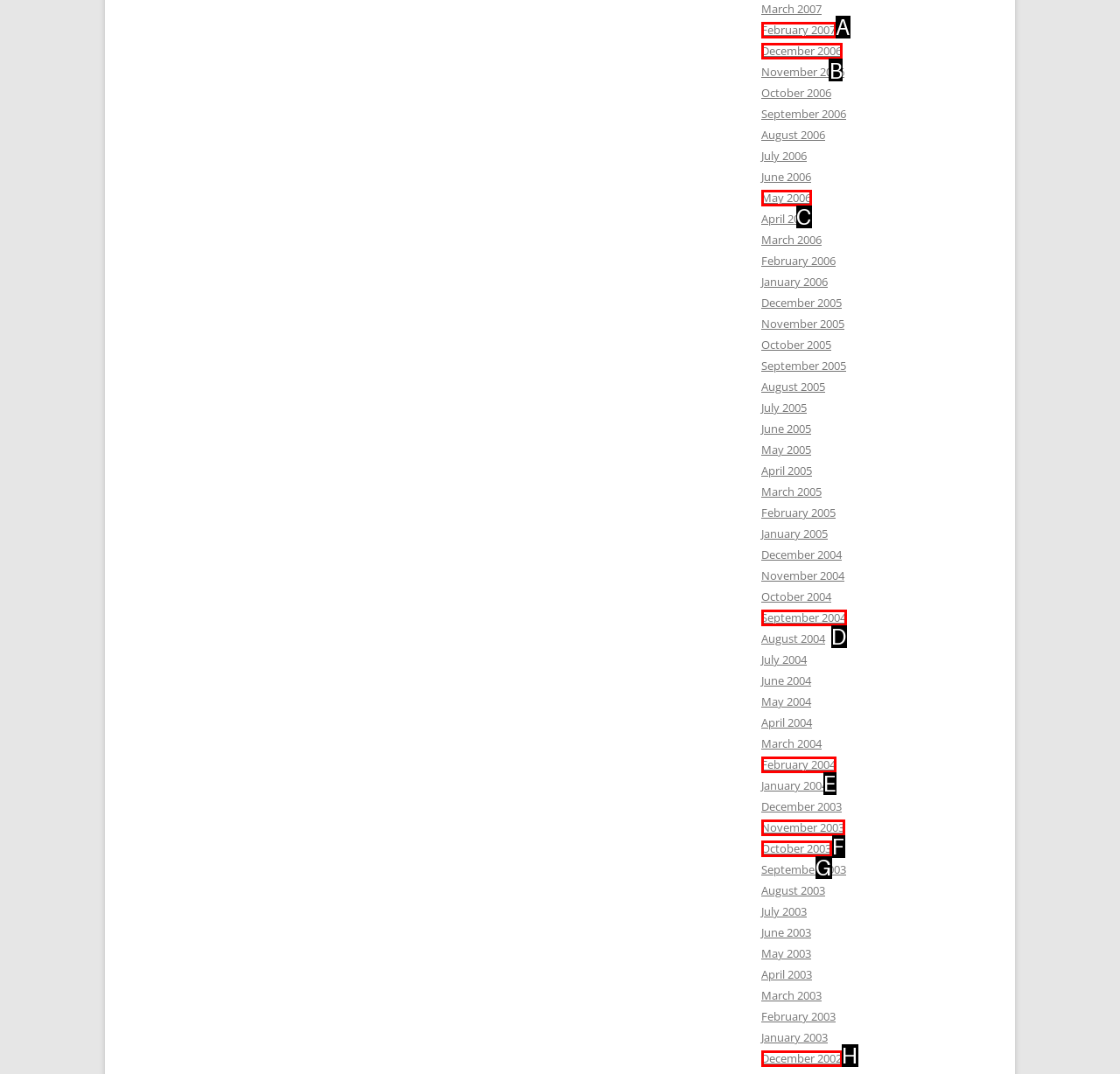Given the task: go to December 2006, tell me which HTML element to click on.
Answer with the letter of the correct option from the given choices.

B